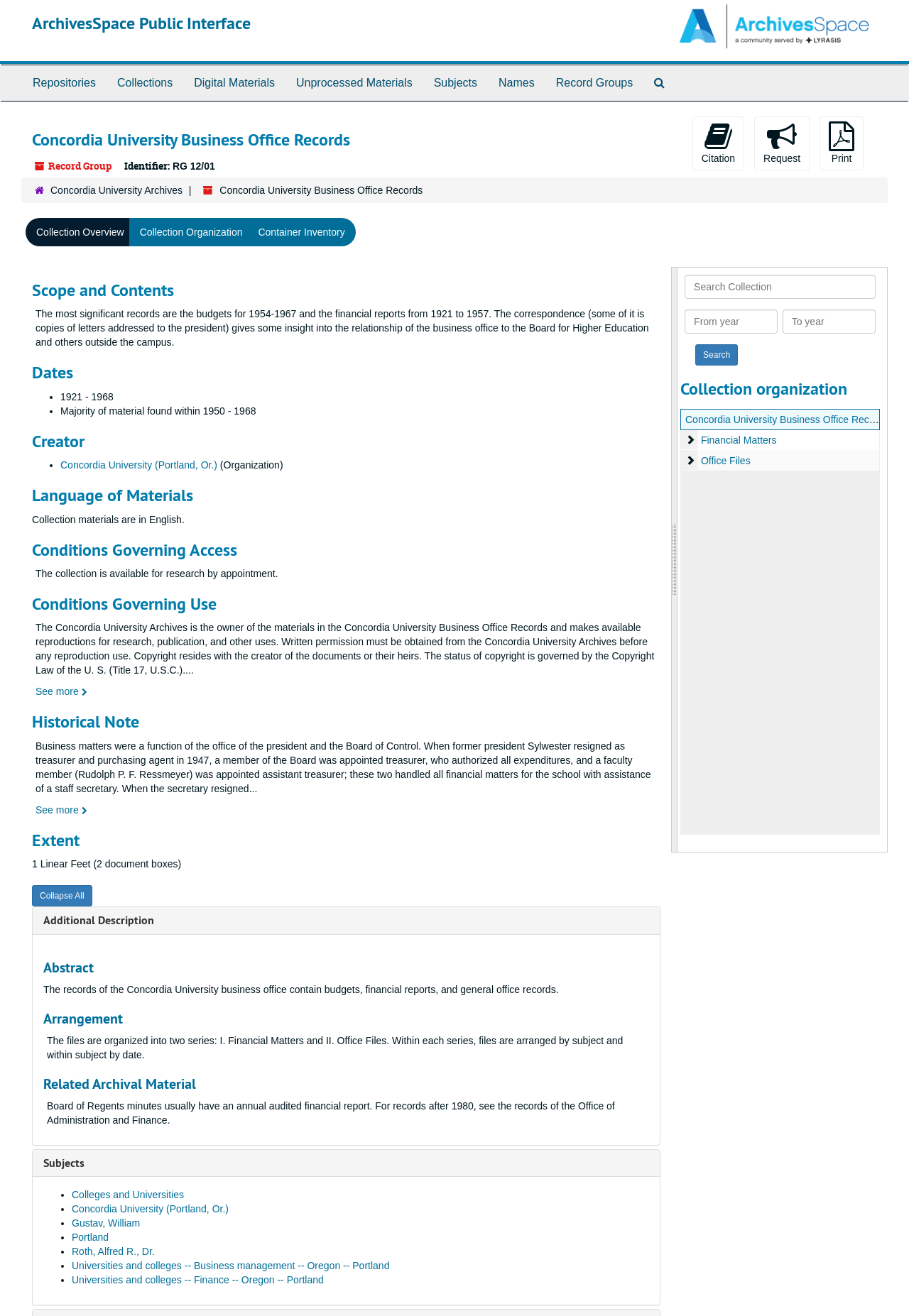Given the content of the image, can you provide a detailed answer to the question?
What is the identifier of this record group?

The identifier of this record group can be found in the section 'Concordia University Business Office Records' where it is stated as 'Identifier: RG 12/01'.